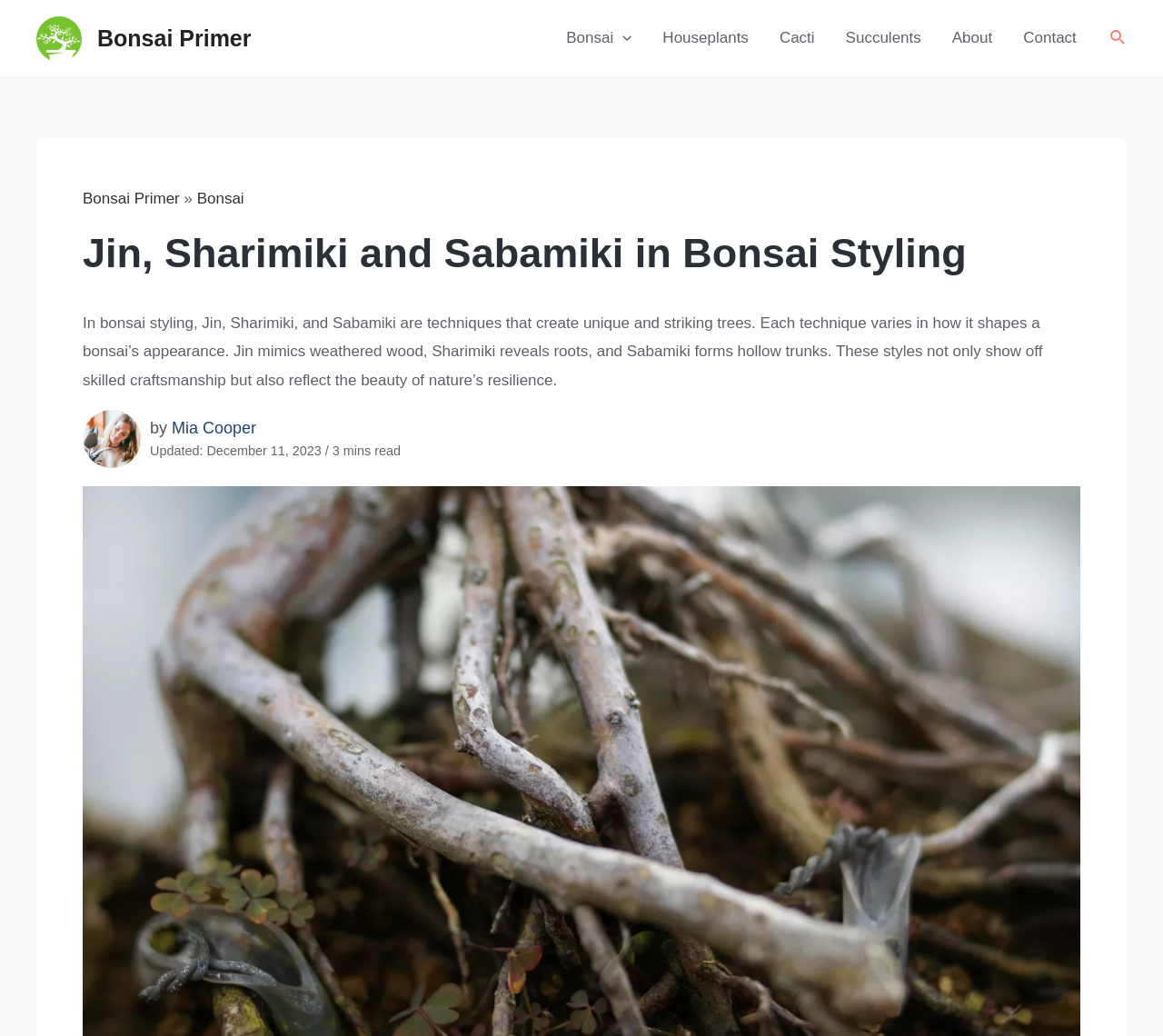Bounding box coordinates are specified in the format (top-left x, top-left y, bottom-right x, bottom-right y). All values are floating point numbers bounded between 0 and 1. Please provide the bounding box coordinate of the region this sentence describes: Bonsai

[0.474, 0.002, 0.557, 0.072]